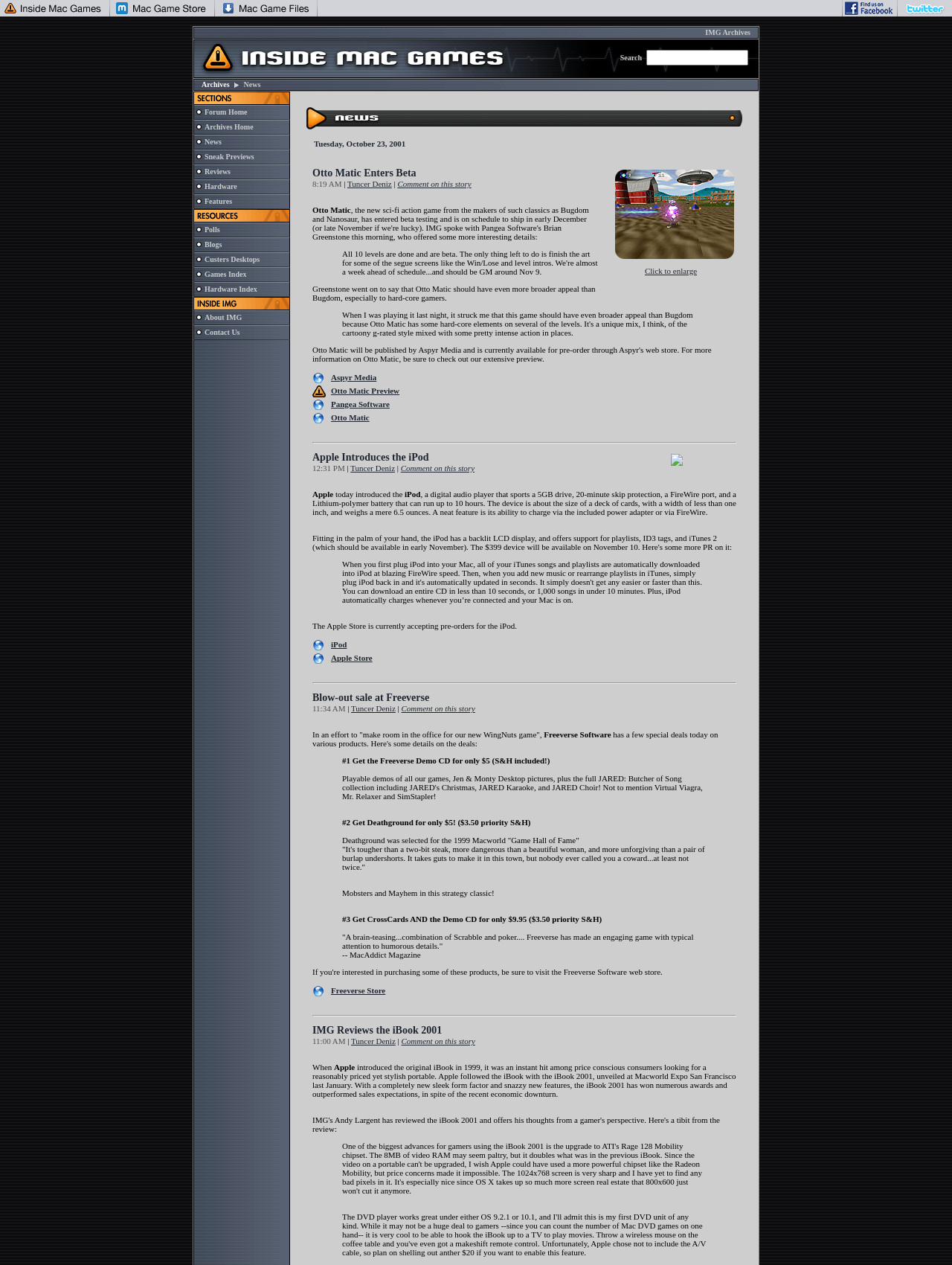How many columns are in the table with the caption 'Inside Mac Games Sections'?
Please answer the question with a detailed response using the information from the screenshot.

I counted the number of columns in the table with the caption 'Inside Mac Games Sections' and found only one column.